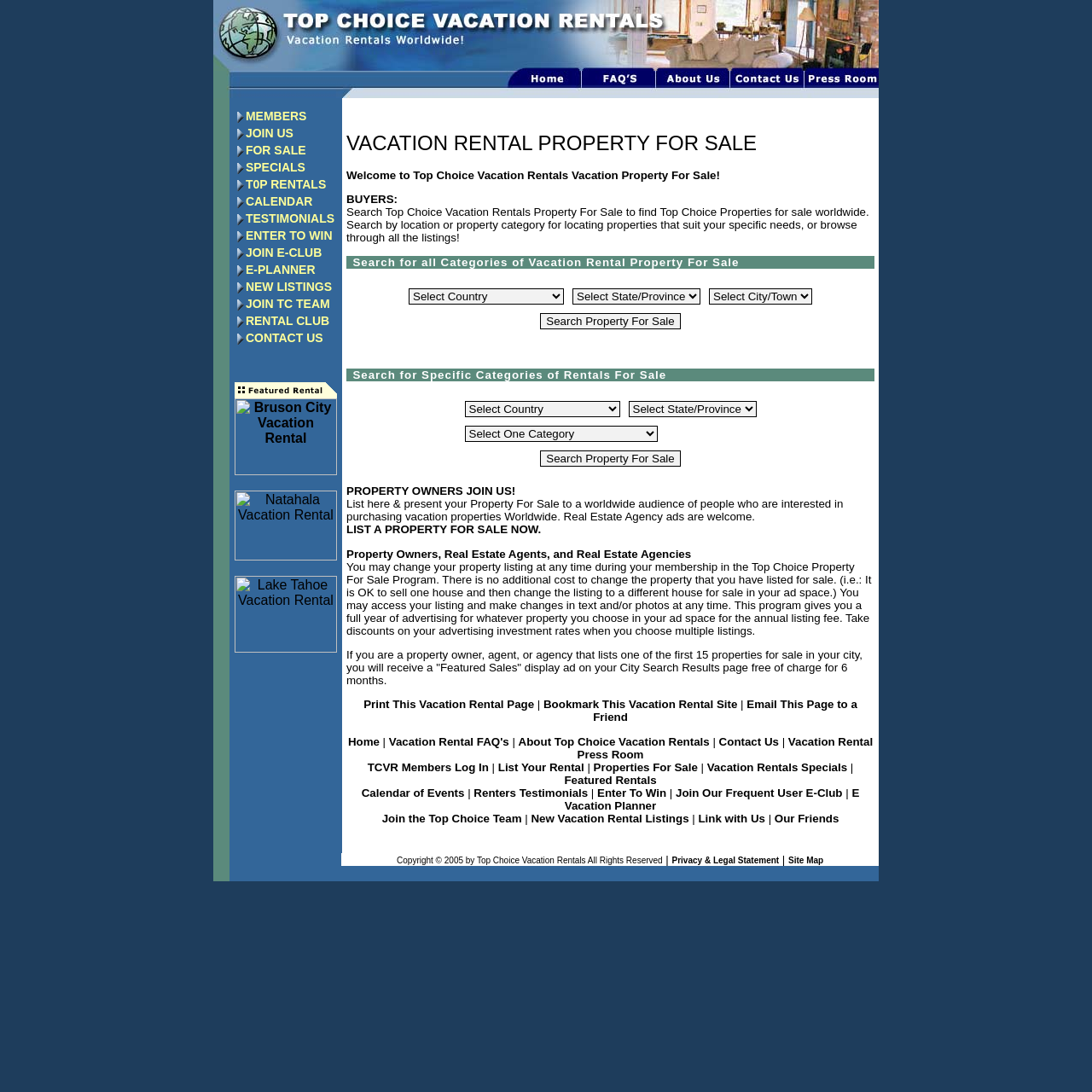Identify the bounding box coordinates of the area you need to click to perform the following instruction: "visit the website 'Ben Trovato'".

None